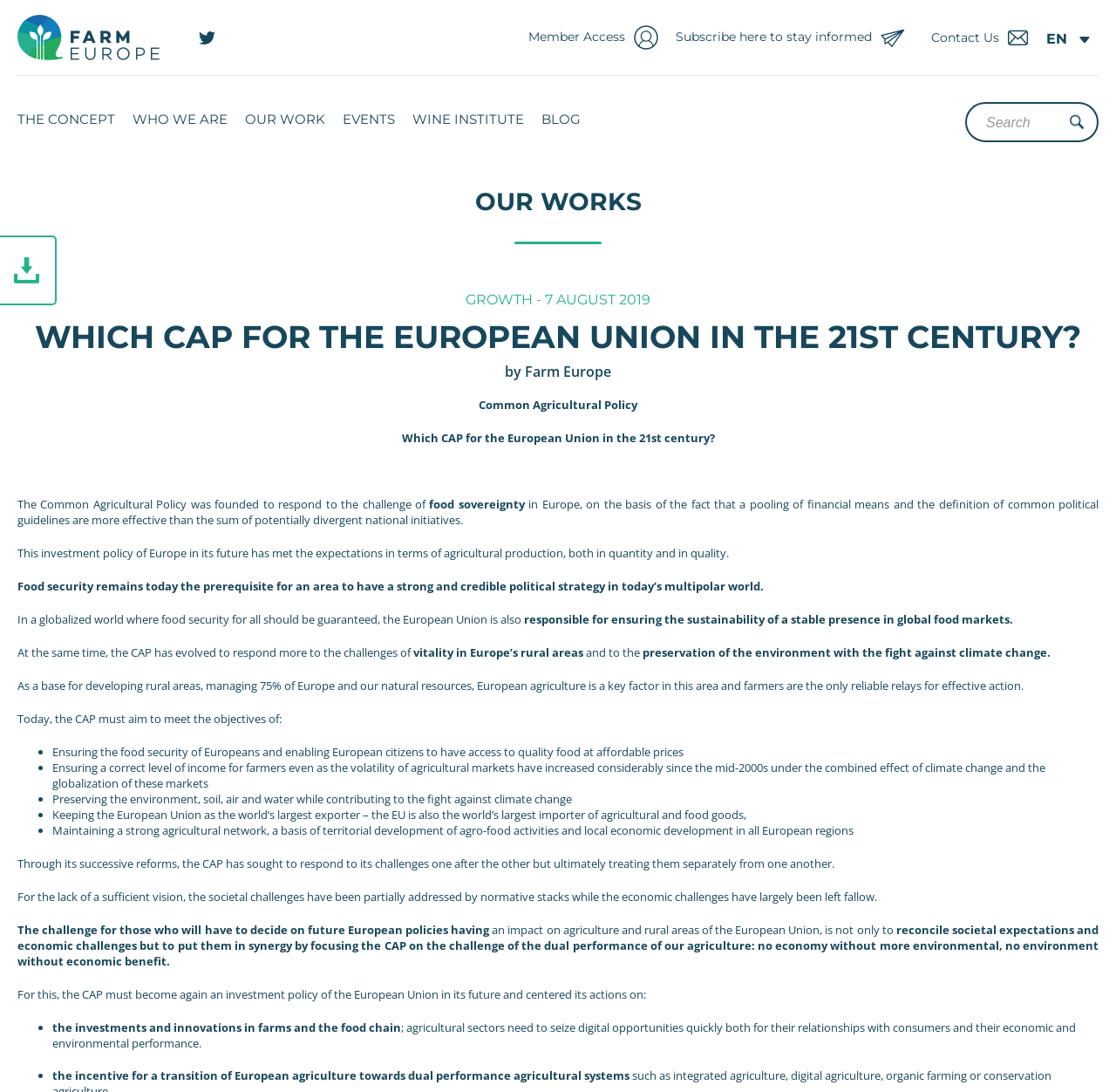Show me the bounding box coordinates of the clickable region to achieve the task as per the instruction: "Access 'Member Access'".

[0.473, 0.023, 0.605, 0.046]